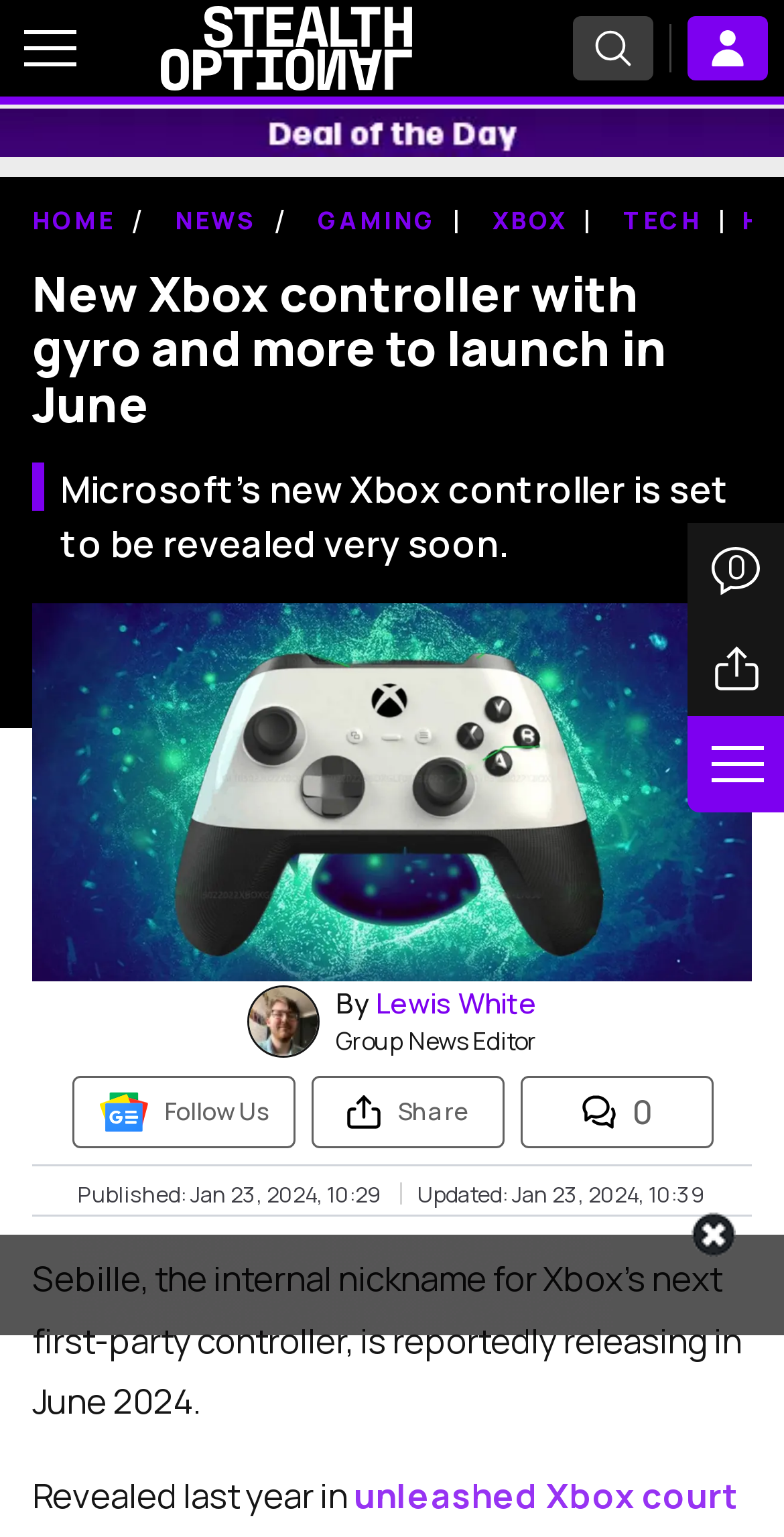Could you determine the bounding box coordinates of the clickable element to complete the instruction: "Go to About page"? Provide the coordinates as four float numbers between 0 and 1, i.e., [left, top, right, bottom].

None